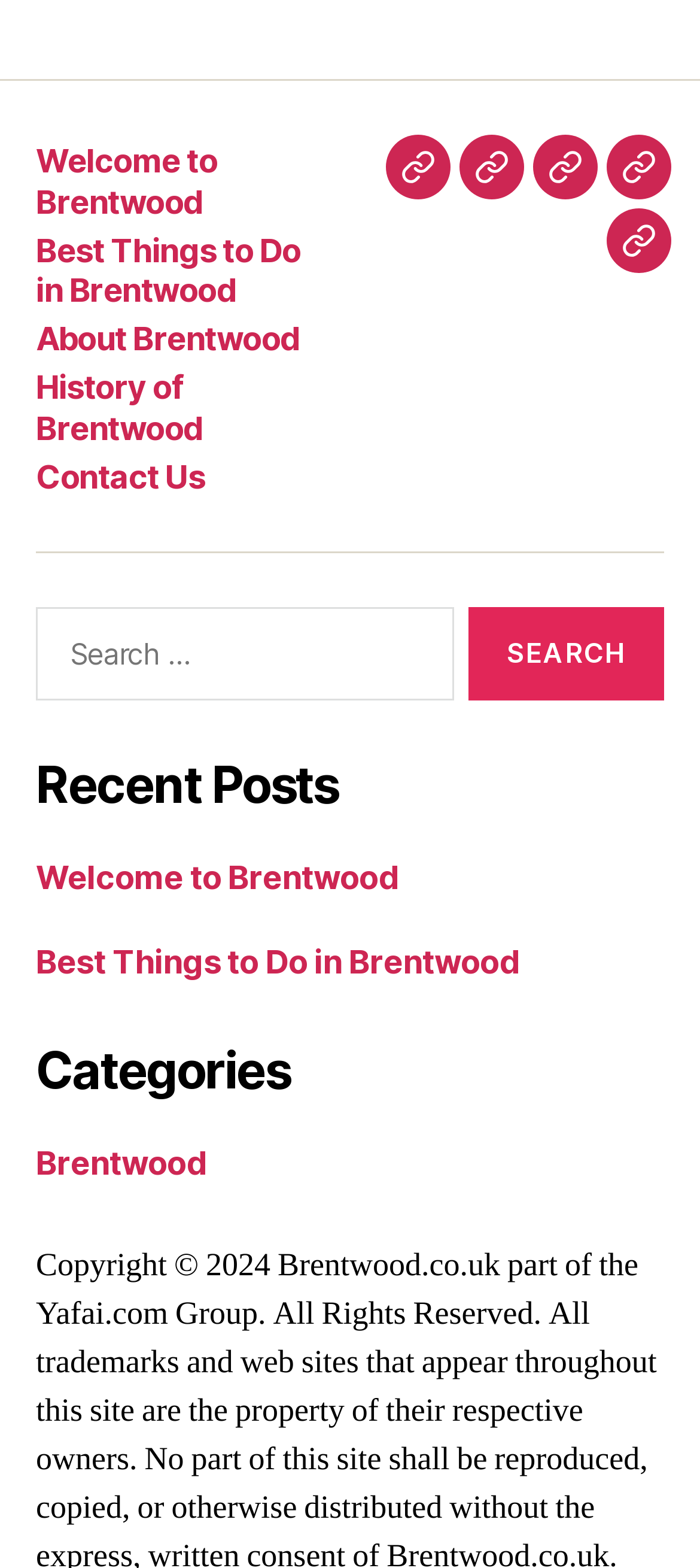Please reply with a single word or brief phrase to the question: 
How many categories are listed?

1